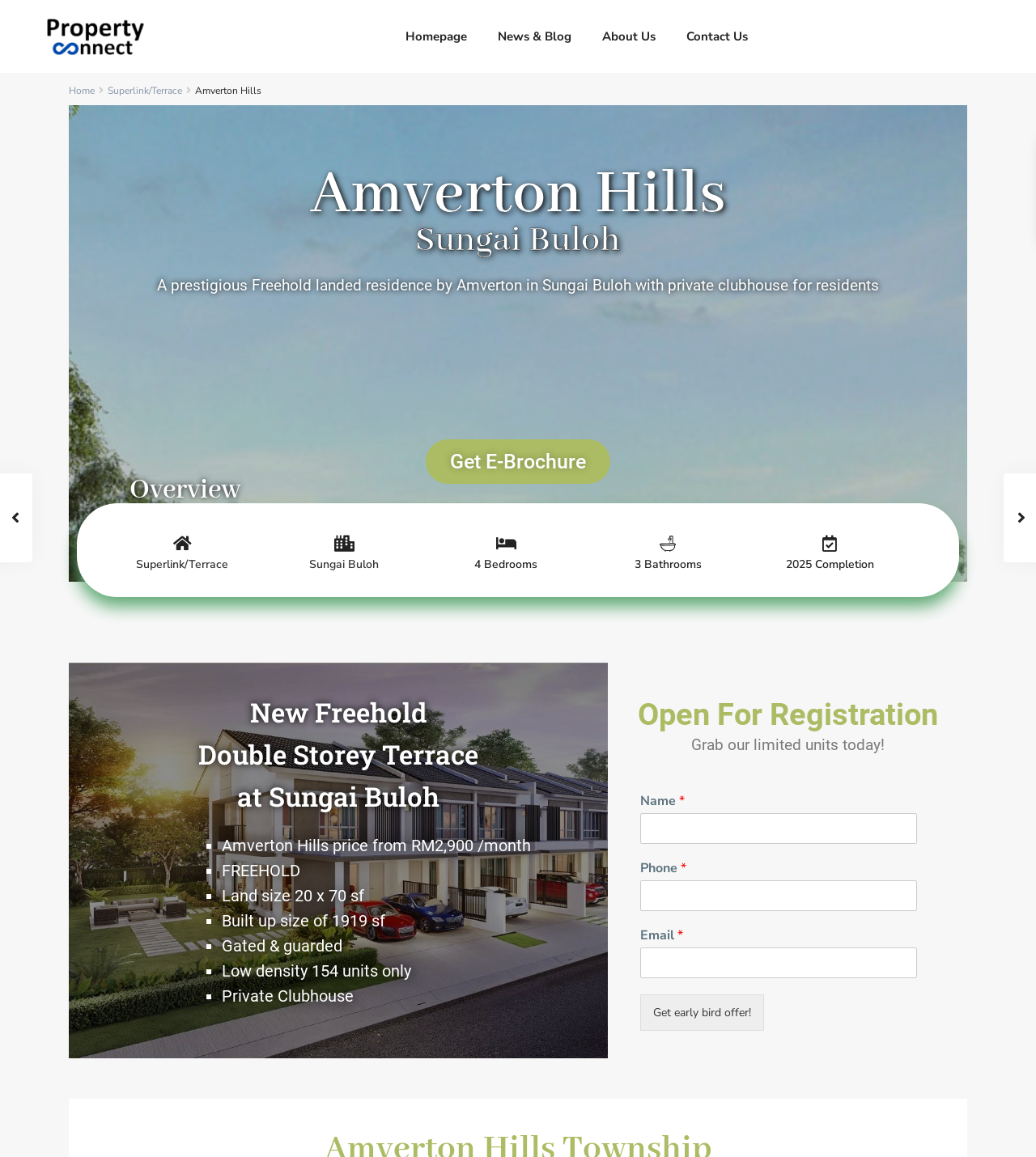Extract the bounding box coordinates for the HTML element that matches this description: "News & Blog". The coordinates should be four float numbers between 0 and 1, i.e., [left, top, right, bottom].

[0.469, 0.0, 0.563, 0.063]